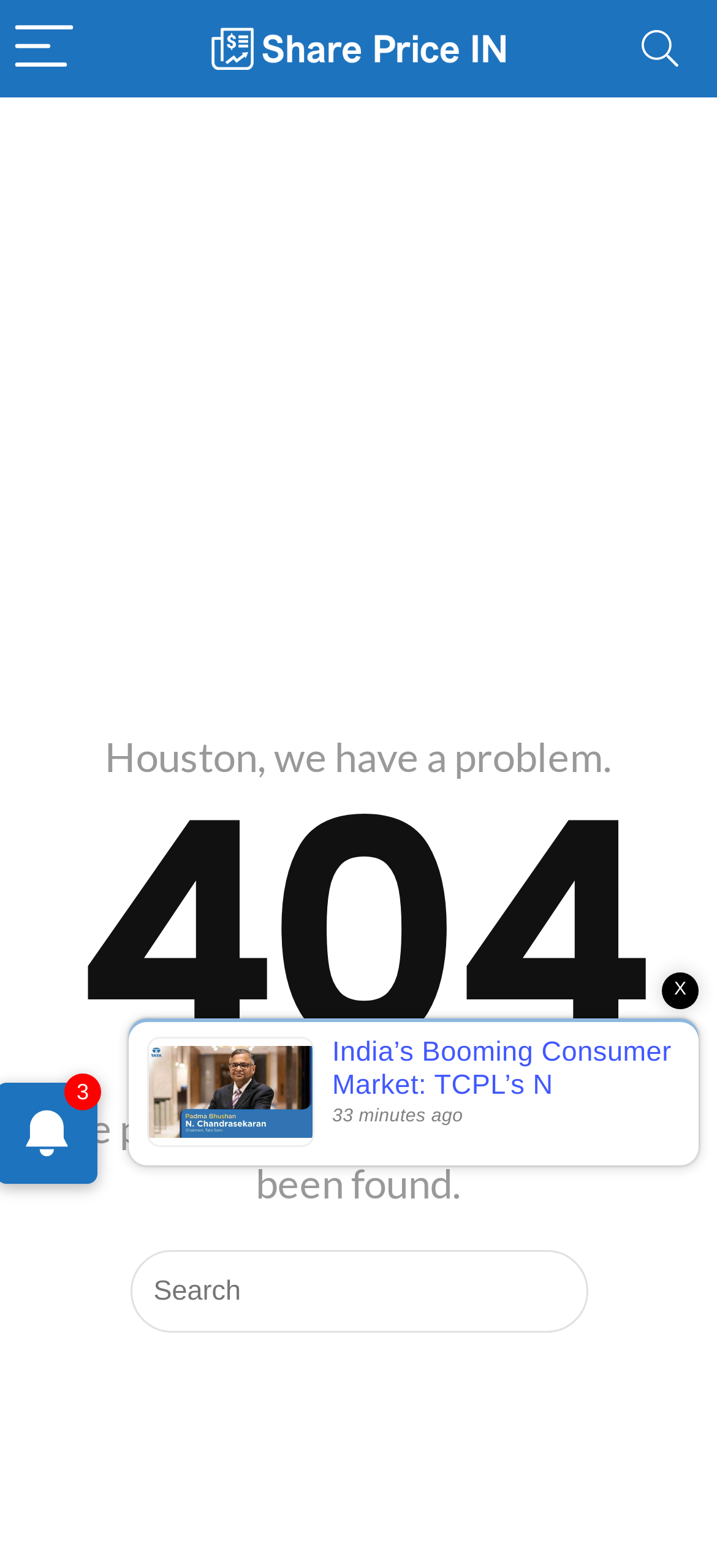Locate the UI element described as follows: "name="s" placeholder="Search"". Return the bounding box coordinates as four float numbers between 0 and 1 in the order [left, top, right, bottom].

[0.181, 0.797, 0.819, 0.85]